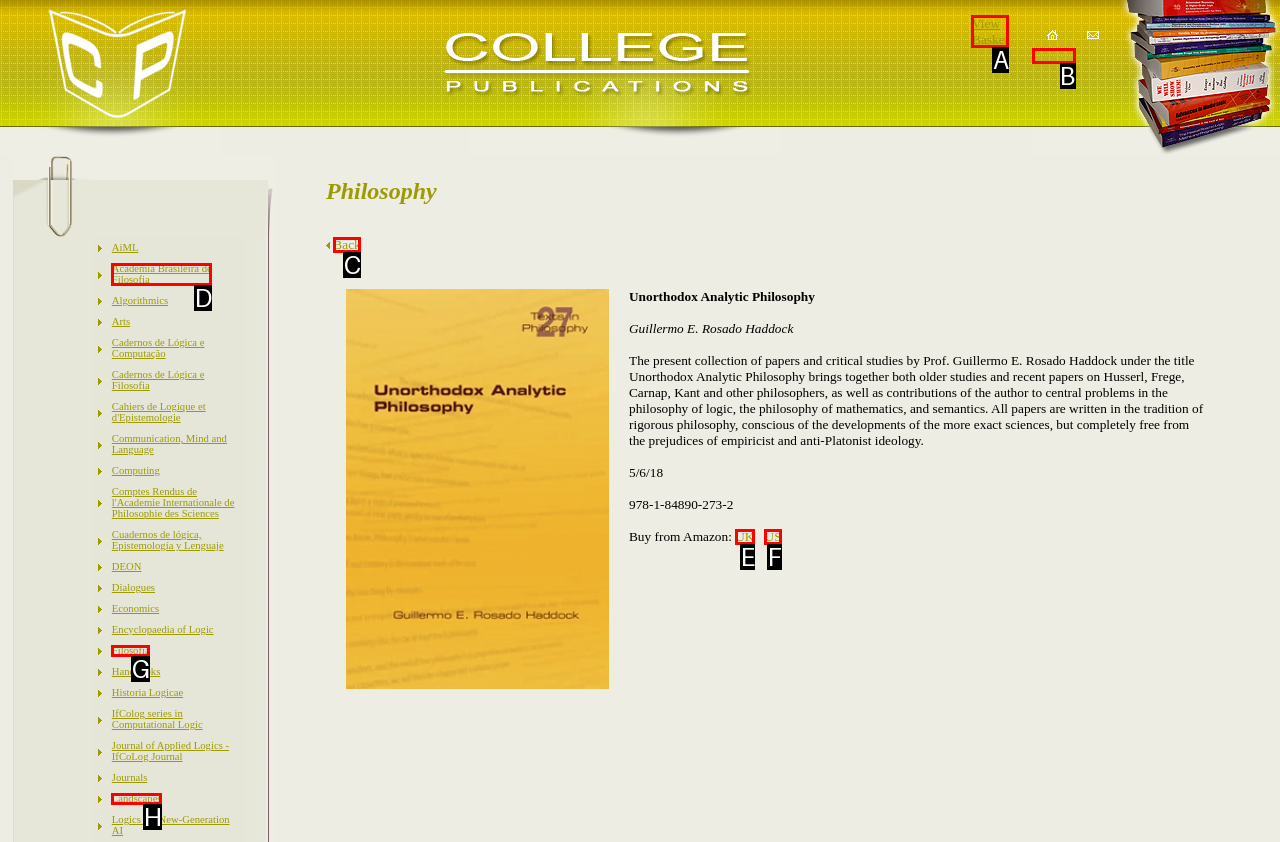Pick the HTML element that should be clicked to execute the task: View Basket
Respond with the letter corresponding to the correct choice.

A